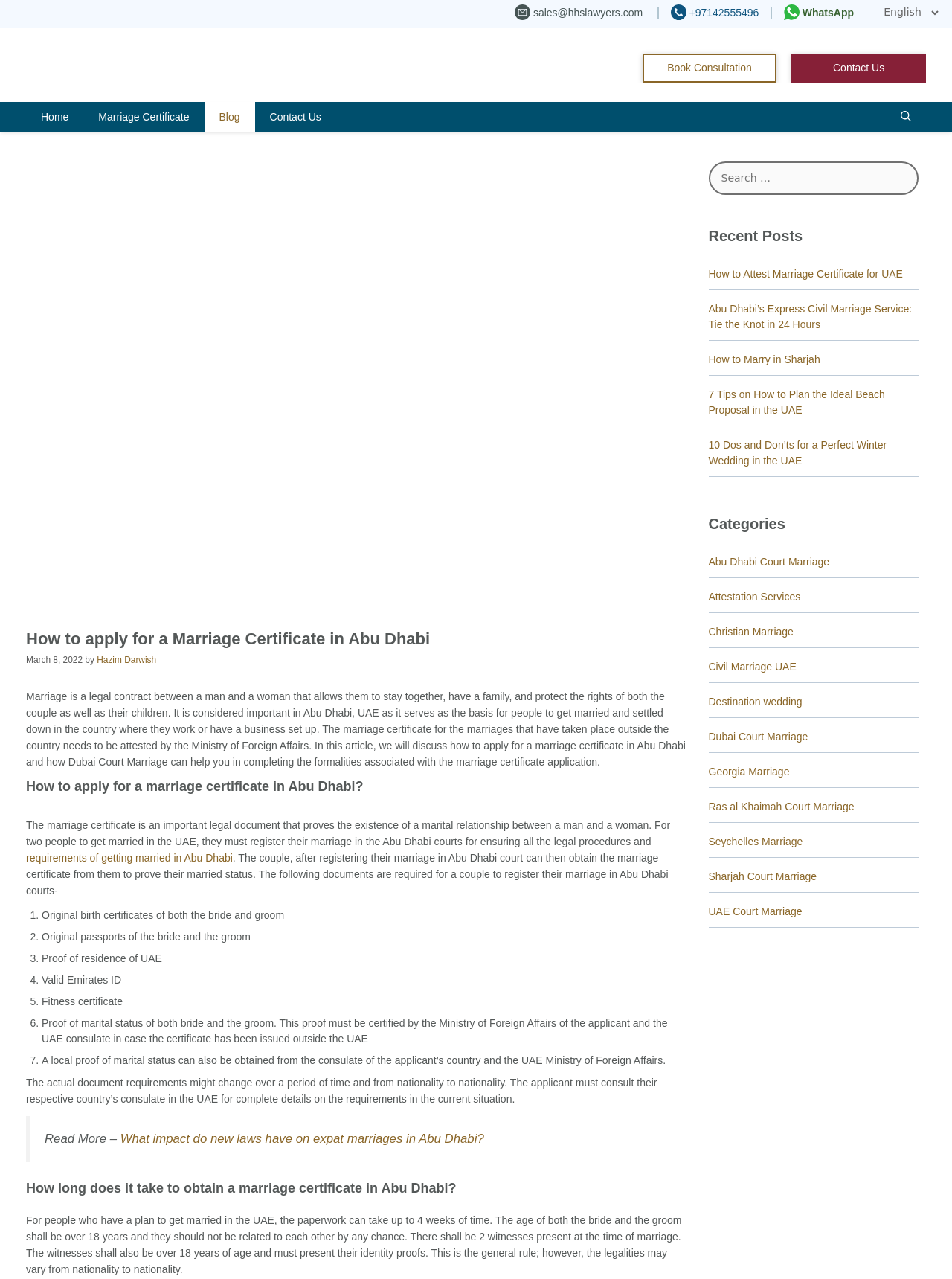What is the purpose of Dubai Court Marriage?
Please provide a single word or phrase as the answer based on the screenshot.

Apply for marriage certificate